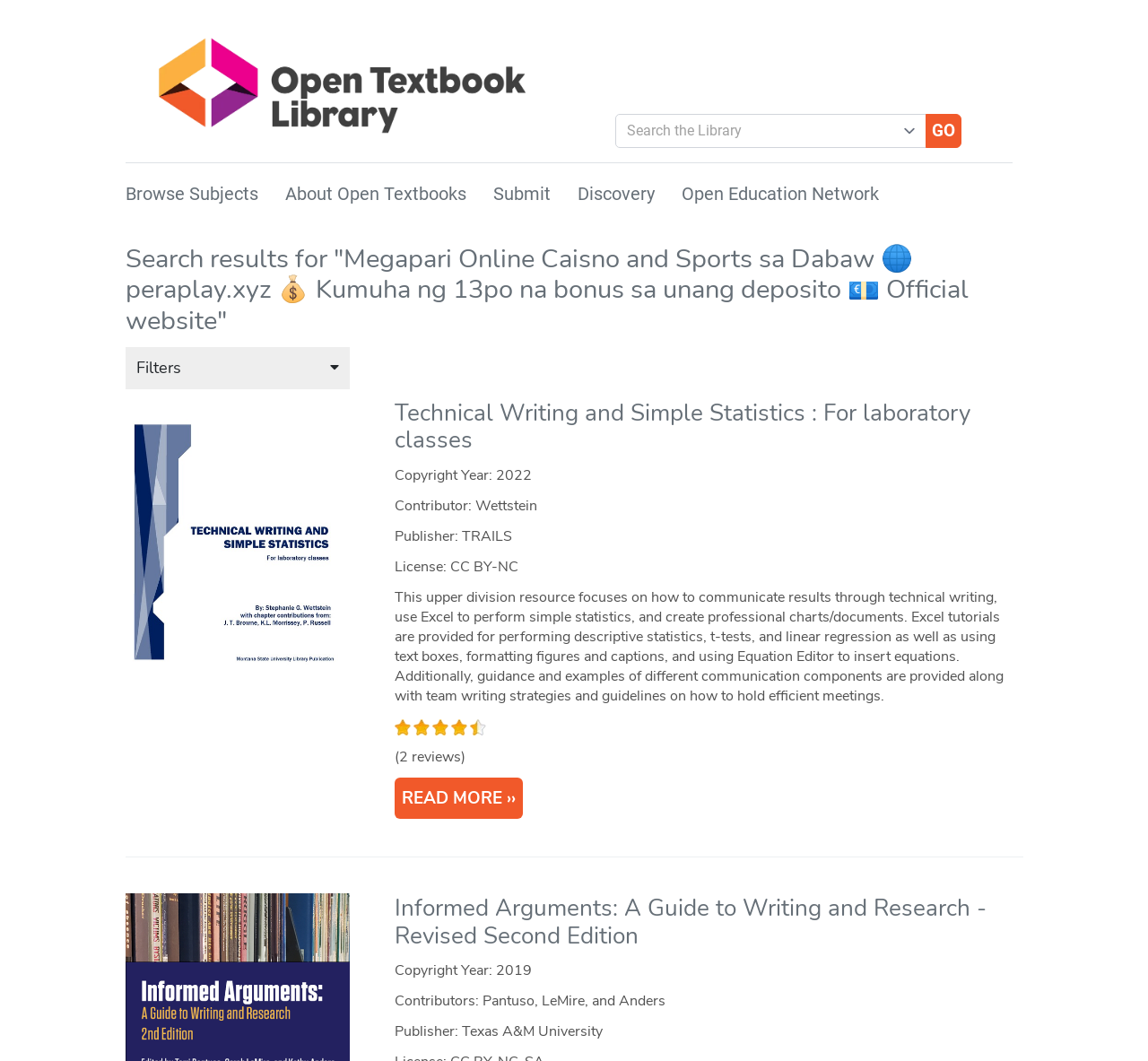Generate a thorough description of the webpage.

This webpage is a search results page from the Open Textbook Library. At the top left, there is a link to "Library Home" accompanied by an image. Next to it, there is a search bar with a "Go" button. Below the search bar, there are several links to different sections of the library, including "Browse Subjects", "About Open Textbooks", "Submit", "Discovery", and "Open Education Network".

The main content of the page is a list of search results, with two results displayed. Each result includes a heading with the title of the textbook, followed by a brief description, copyright information, contributor and publisher details, and a rating system with stars. The first result is for "Technical Writing and Simple Statistics : For laboratory classes", and the second result is for "Informed Arguments: A Guide to Writing and Research - Revised Second Edition". Each result also has a "Read more" link to access more information about the textbook.

There are a total of 7 links to different textbooks or sections of the library, 2 images of textbooks, 12 static text elements, 2 time elements, and 5 rating star images. The layout is organized, with clear headings and concise text, making it easy to navigate and find relevant information.